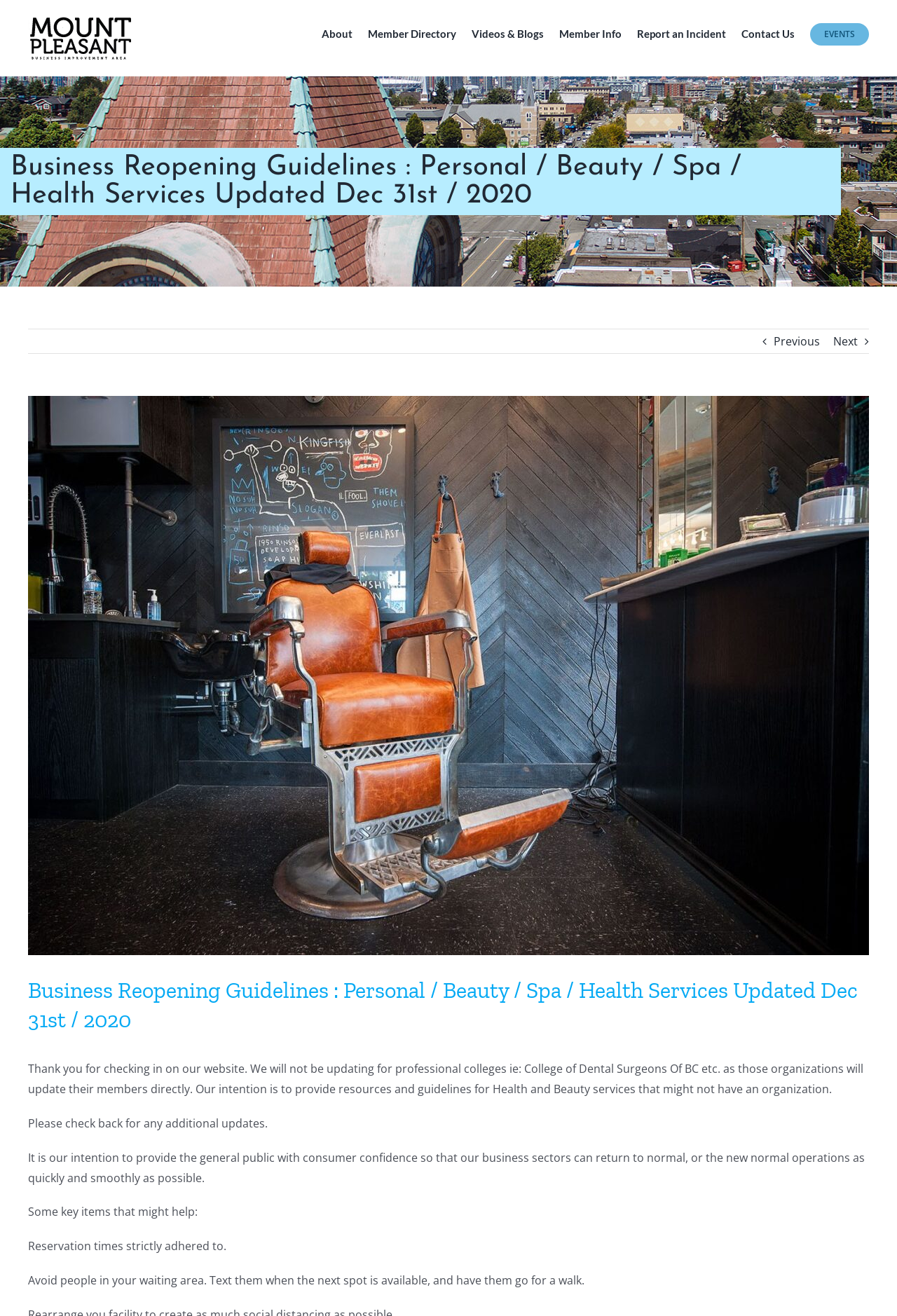Determine the bounding box coordinates of the clickable element necessary to fulfill the instruction: "Go back to the top of the page". Provide the coordinates as four float numbers within the 0 to 1 range, i.e., [left, top, right, bottom].

None